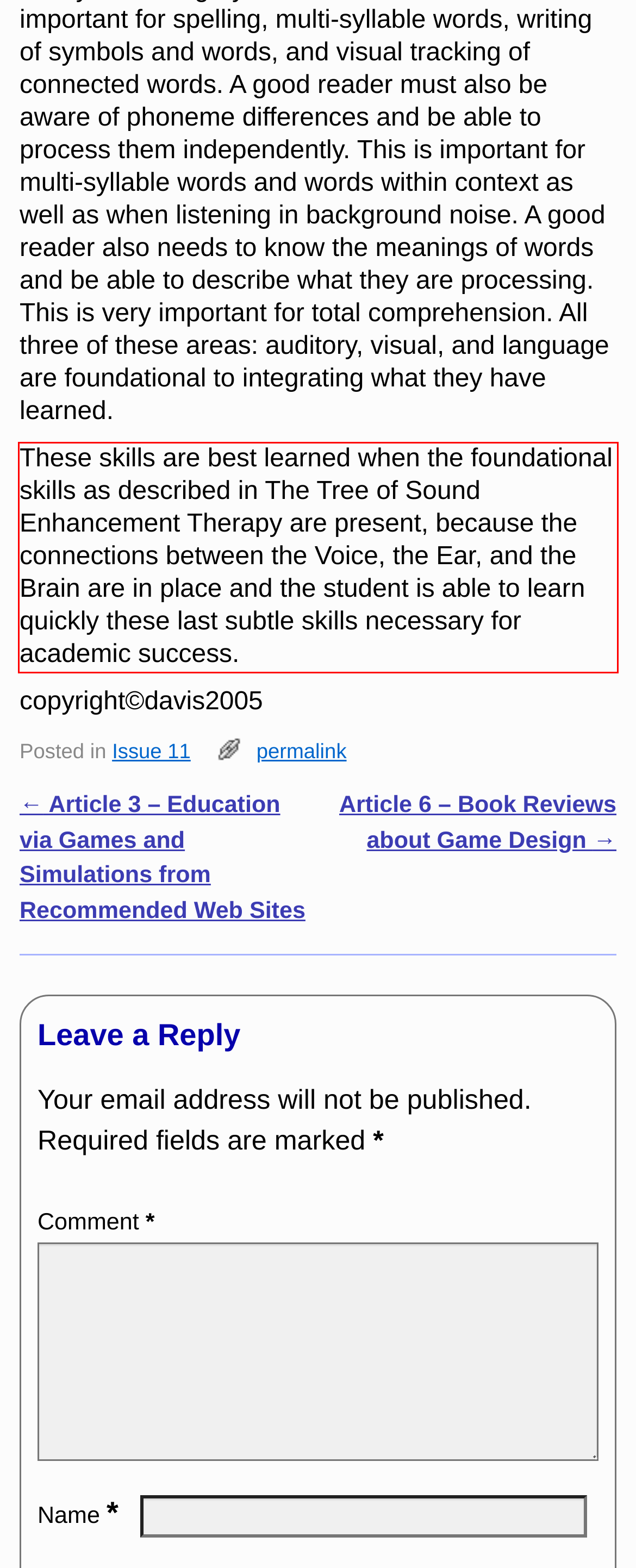Examine the webpage screenshot and use OCR to recognize and output the text within the red bounding box.

These skills are best learned when the foundational skills as described in The Tree of Sound Enhancement Therapy are present, because the connections between the Voice, the Ear, and the Brain are in place and the student is able to learn quickly these last subtle skills necessary for academic success.